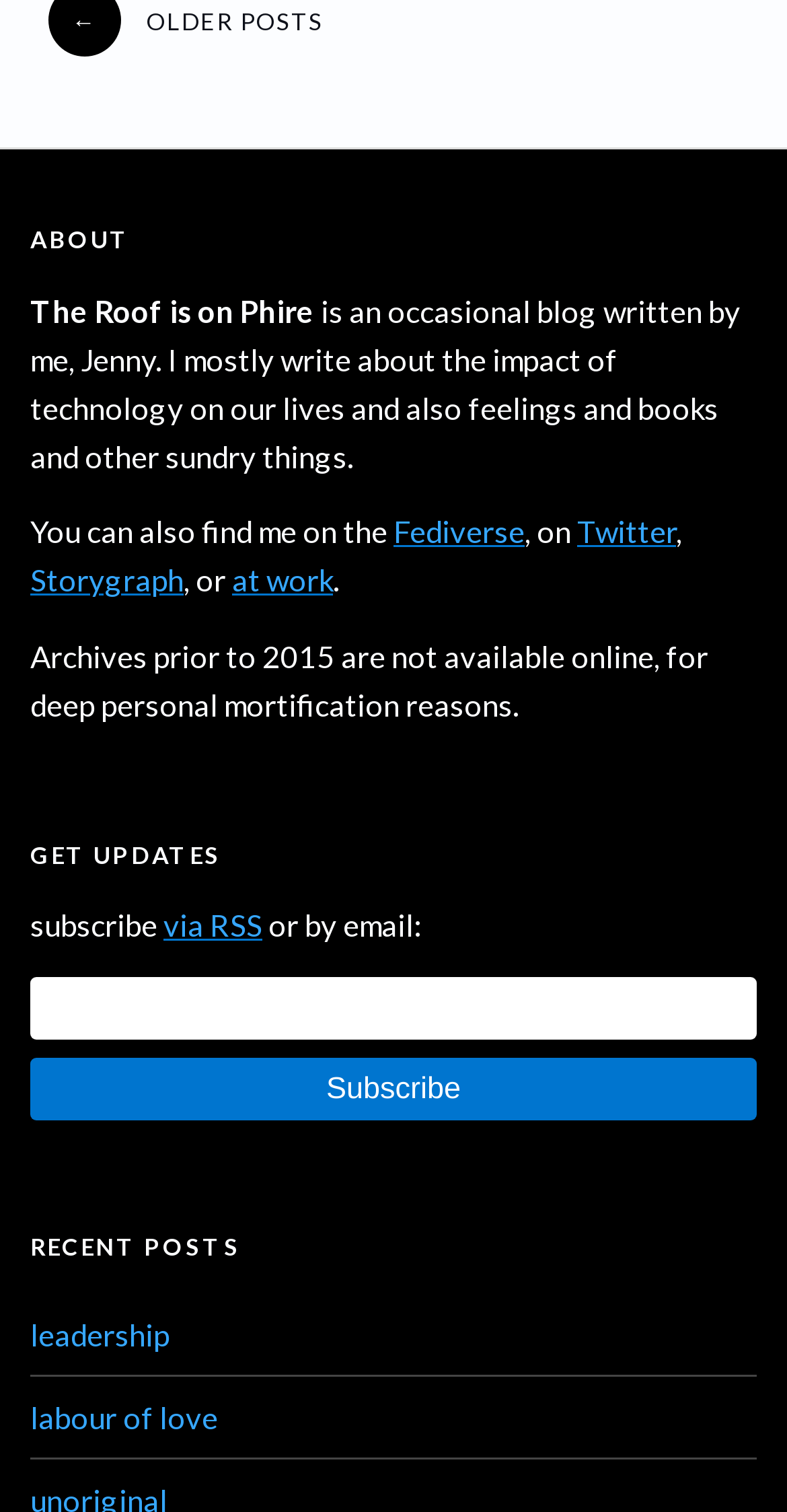What is the purpose of the textbox?
Provide a detailed answer to the question using information from the image.

The textbox is located in the 'GET UPDATES' section and is labeled as 'Enter your email', which suggests that it is used to subscribe to updates via email.